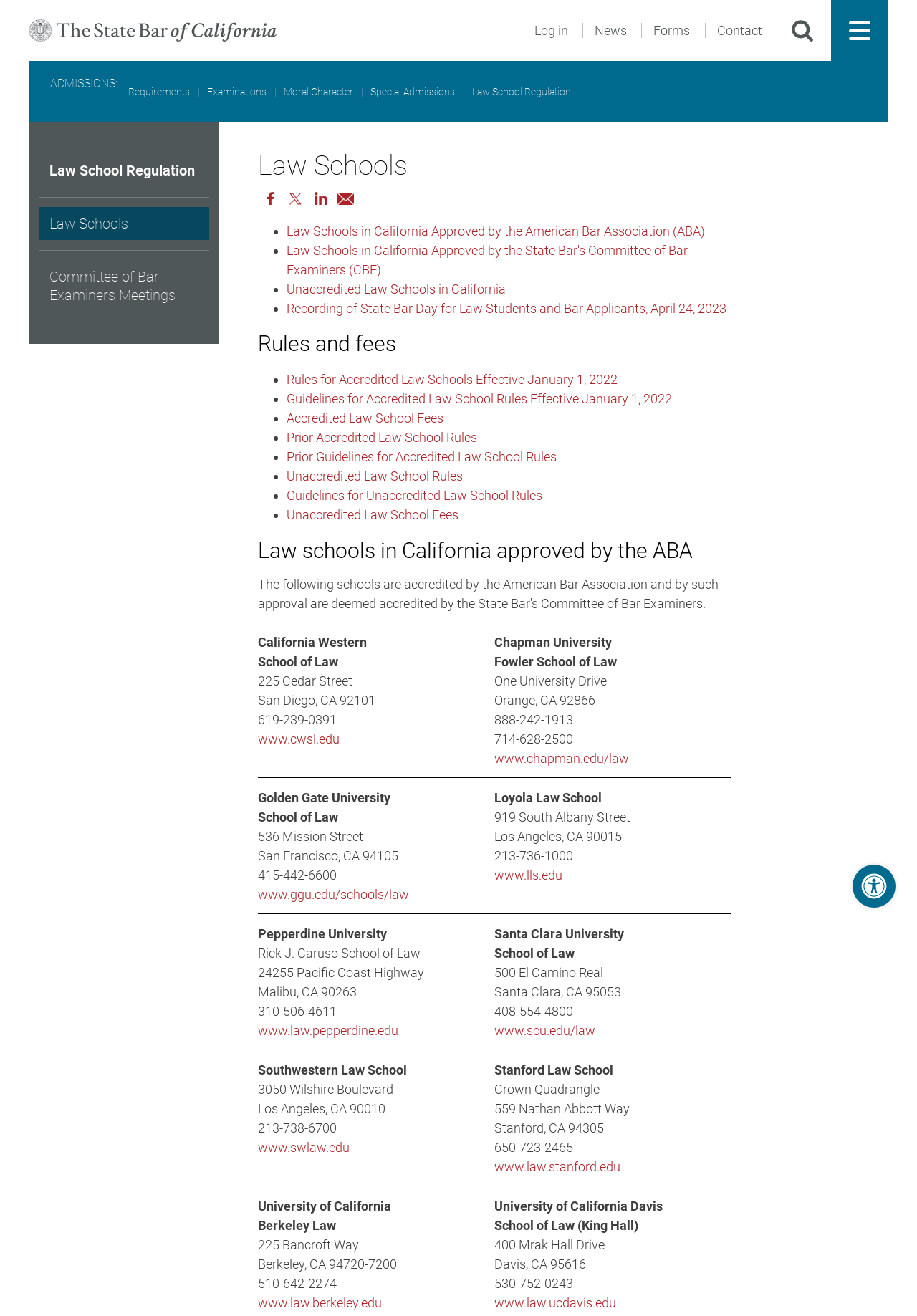Find the bounding box coordinates of the element you need to click on to perform this action: 'View California Western School of Law details'. The coordinates should be represented by four float values between 0 and 1, in the format [left, top, right, bottom].

[0.281, 0.473, 0.539, 0.591]